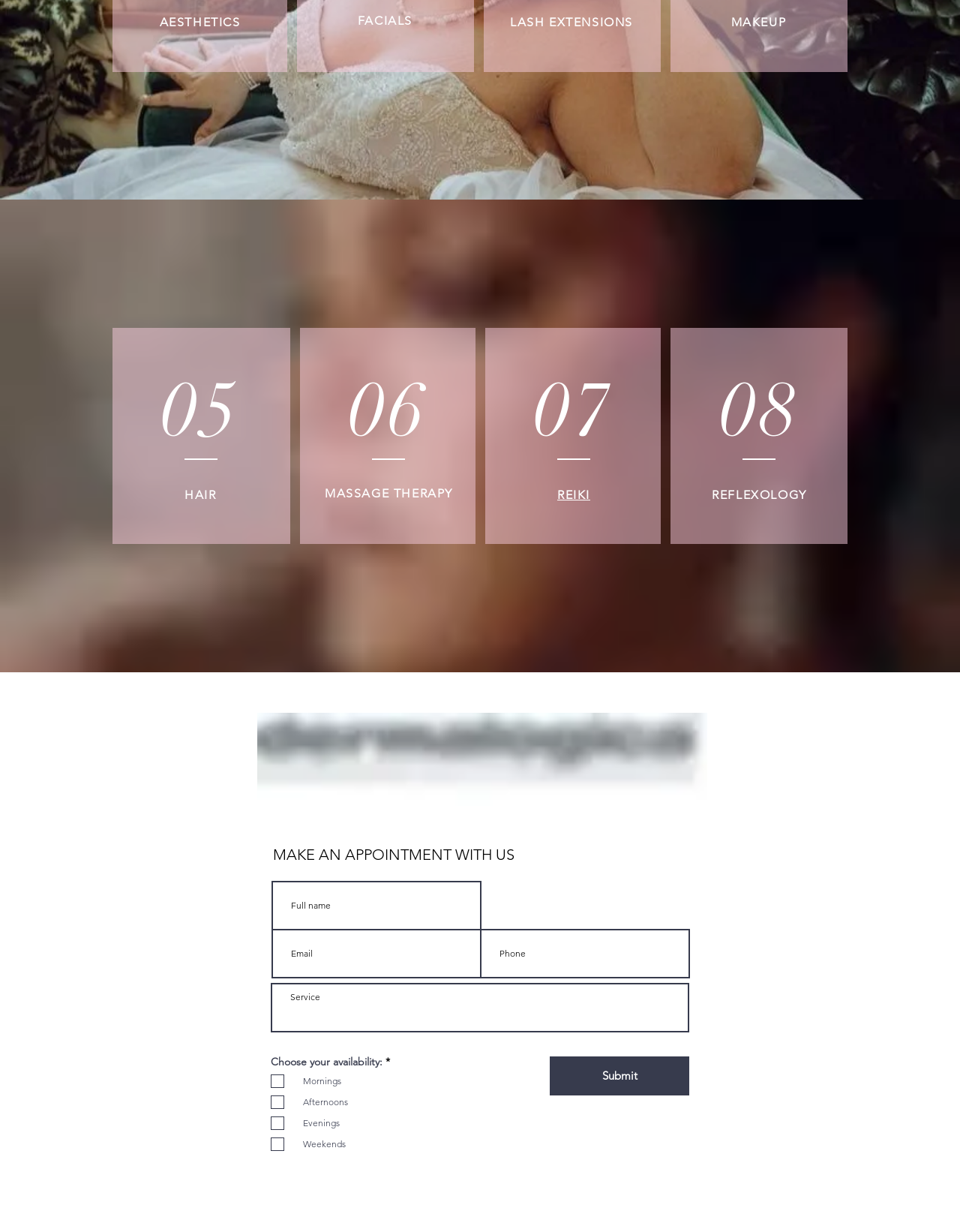Pinpoint the bounding box coordinates of the element that must be clicked to accomplish the following instruction: "Enter full name". The coordinates should be in the format of four float numbers between 0 and 1, i.e., [left, top, right, bottom].

[0.283, 0.715, 0.502, 0.755]